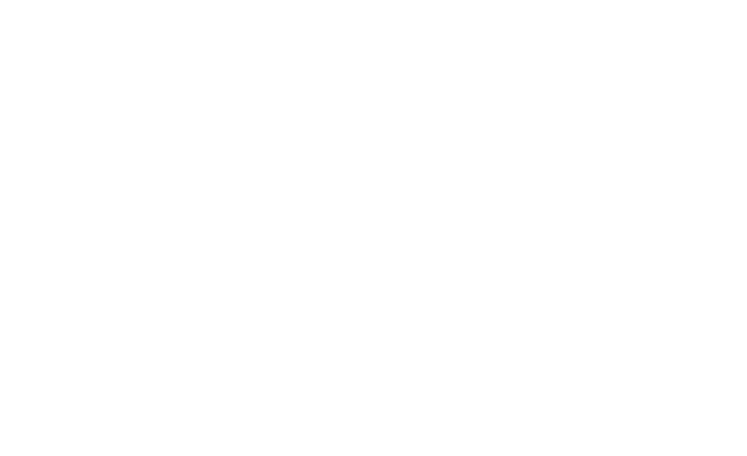What is being offered for free to guests?
Based on the image, respond with a single word or phrase.

Admission to a venue